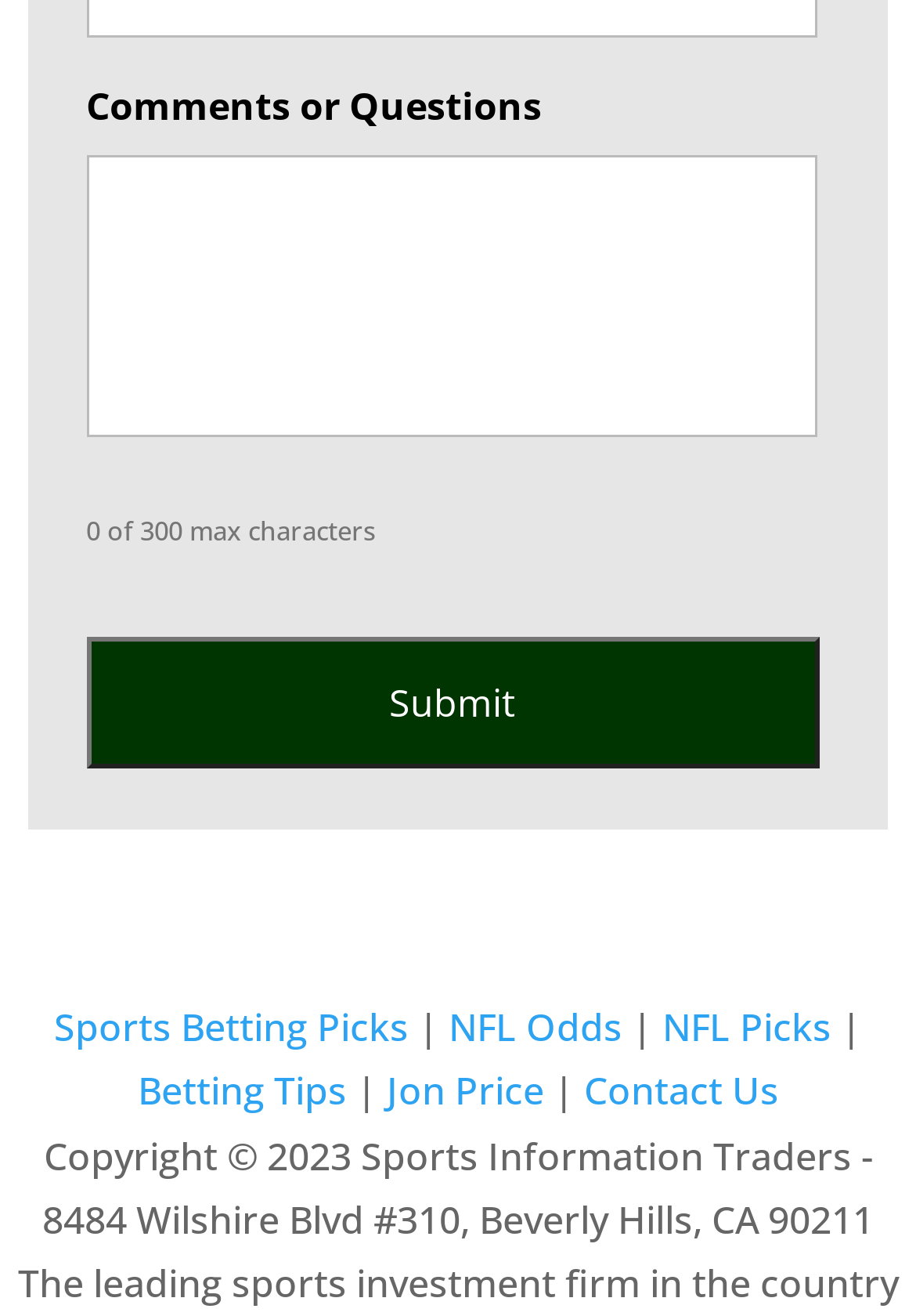Point out the bounding box coordinates of the section to click in order to follow this instruction: "Enter comments or questions".

[0.094, 0.118, 0.893, 0.332]